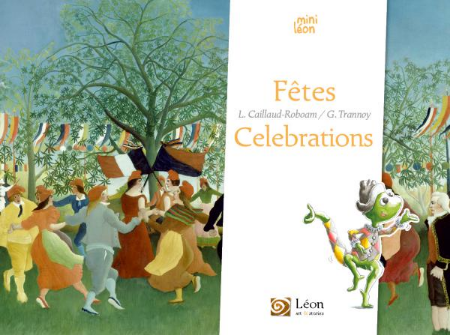What is the theme of the book?
Provide a detailed and extensive answer to the question.

The book invites young readers to explore art and festivities through the lens of Léon, the little chameleon, making it an engaging introduction to the imaginative world within its pages.